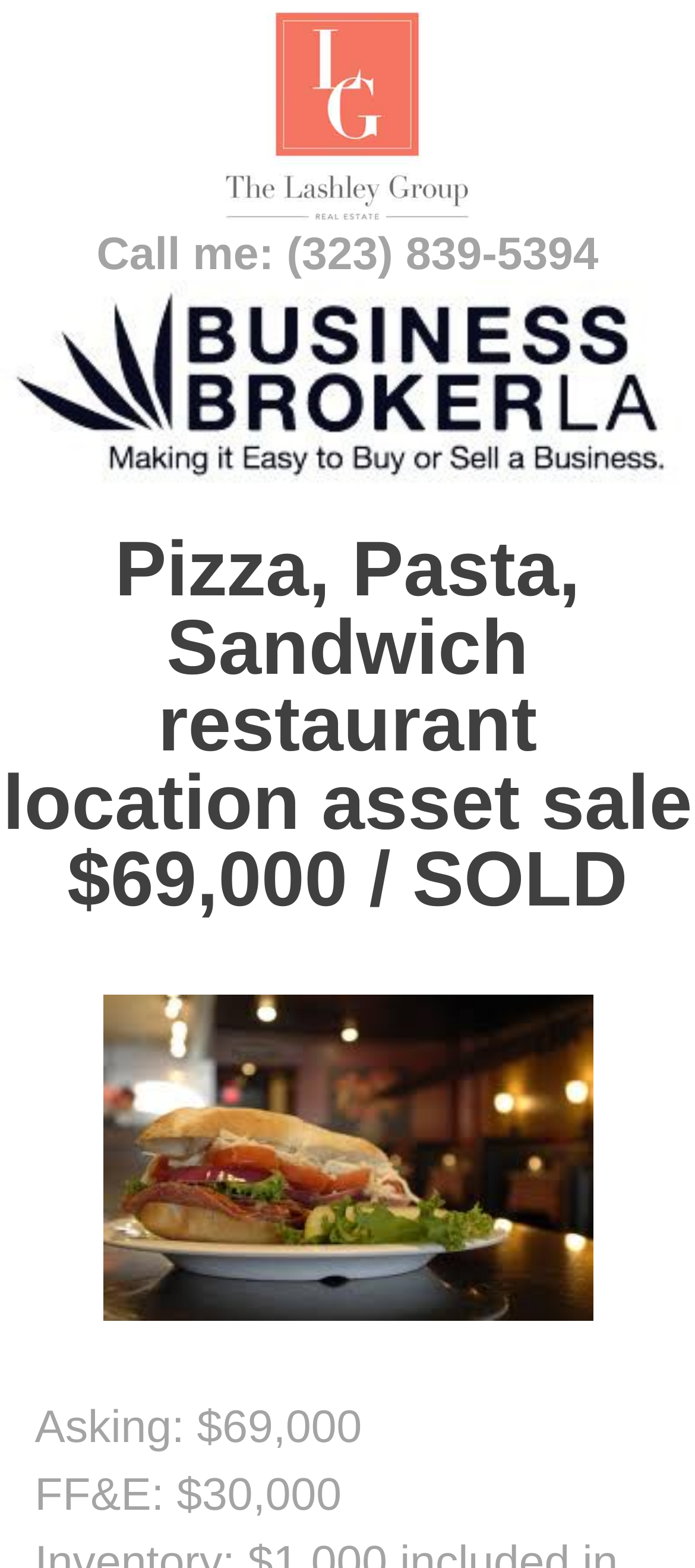Please answer the following question as detailed as possible based on the image: 
What is the phone number to call?

I found the phone number by looking at the heading element that says 'Call me: (323) 839-5394'.